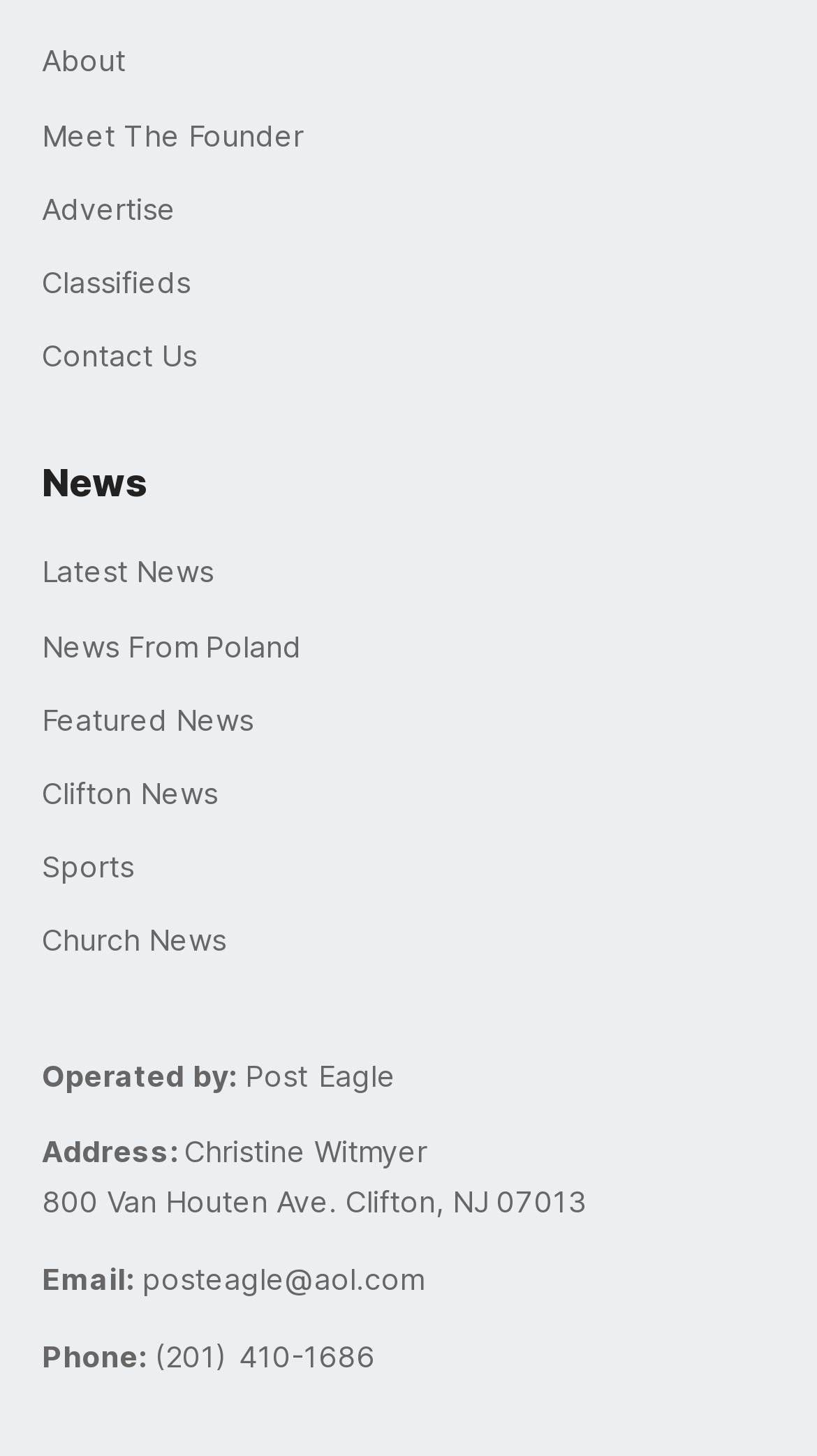What is the email address of the Post Eagle? Examine the screenshot and reply using just one word or a brief phrase.

posteagle@aol.com